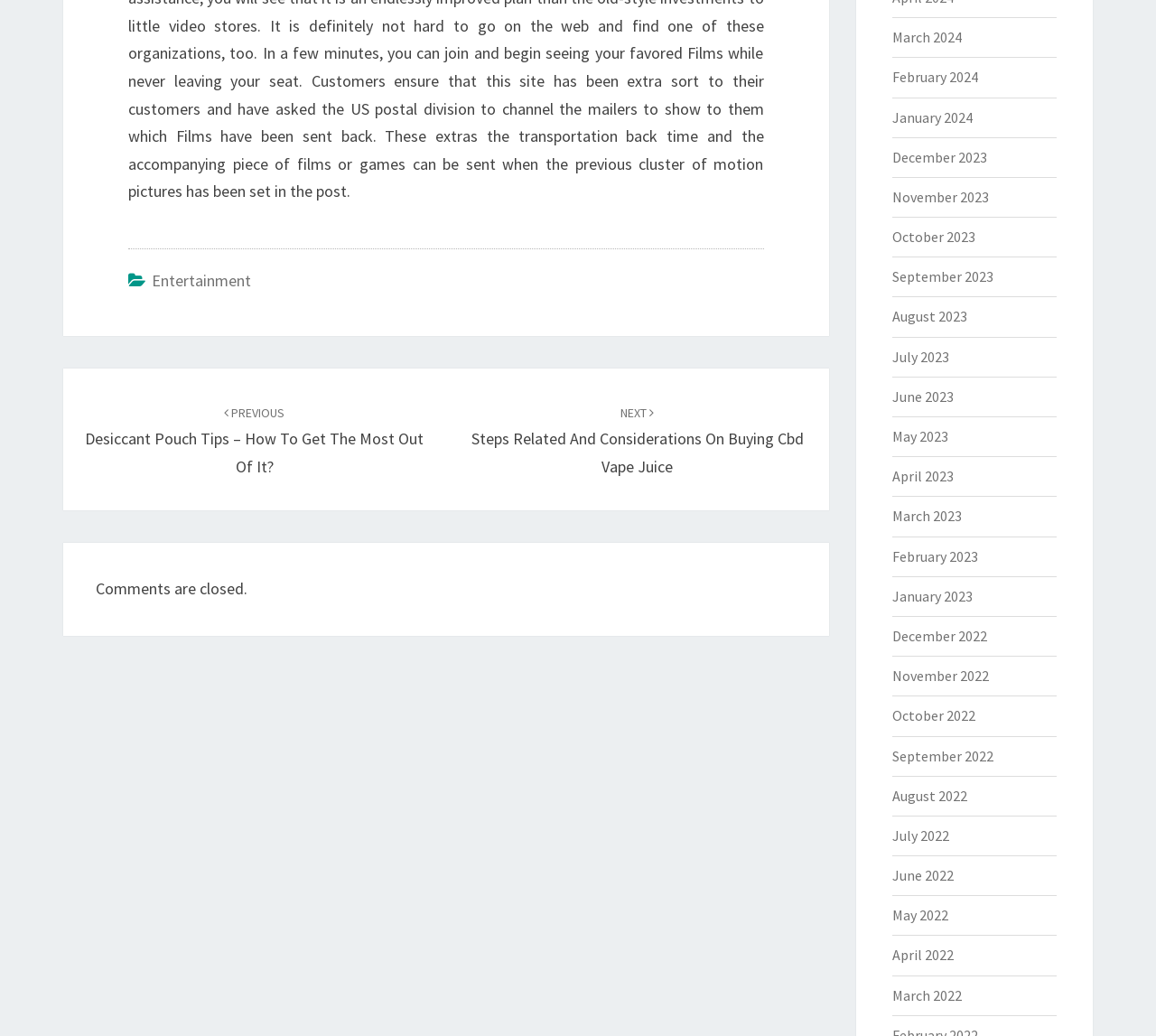Use a single word or phrase to respond to the question:
How many months are listed in the archive?

24